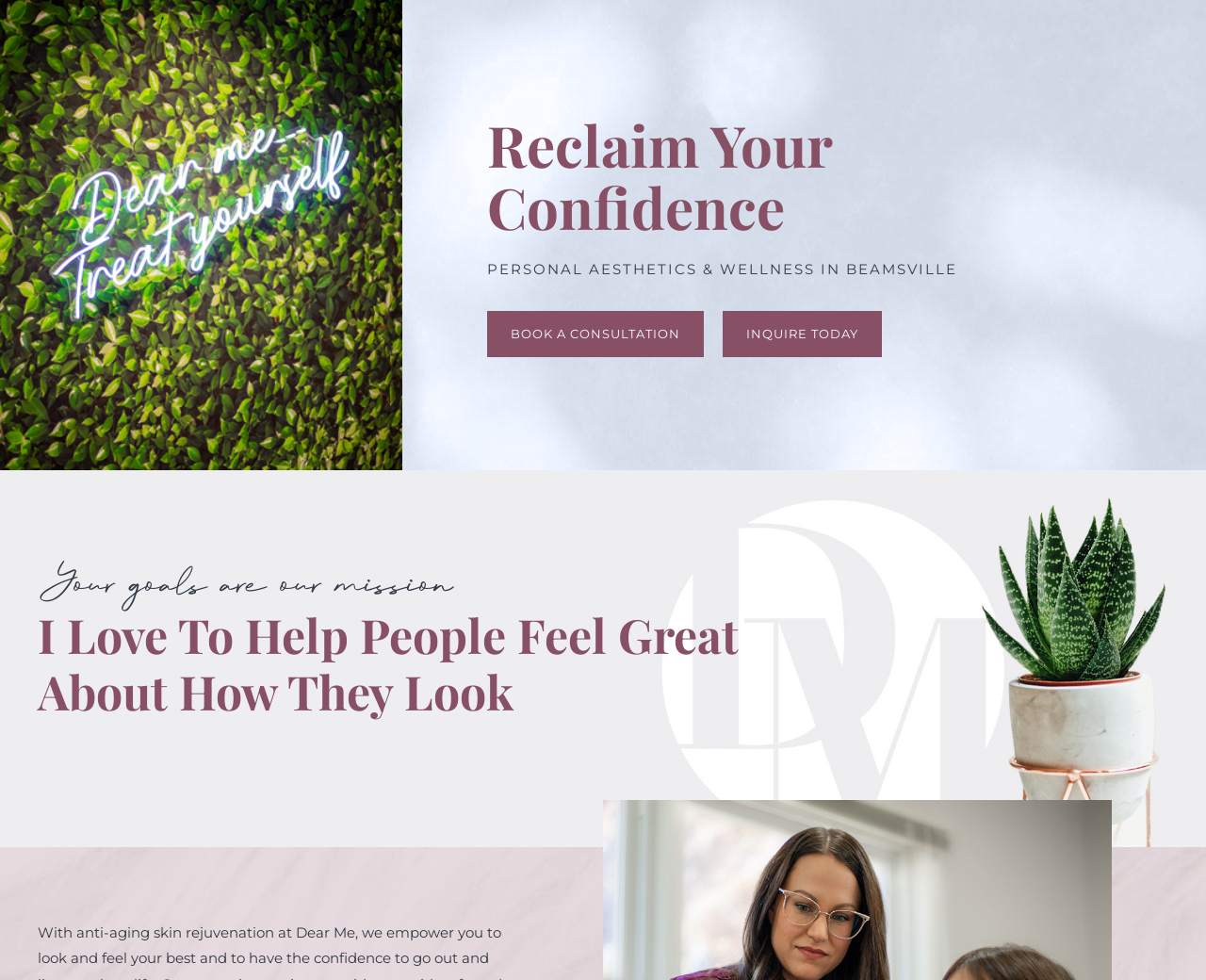Find the bounding box coordinates for the UI element that matches this description: "inquire today".

[0.599, 0.317, 0.731, 0.364]